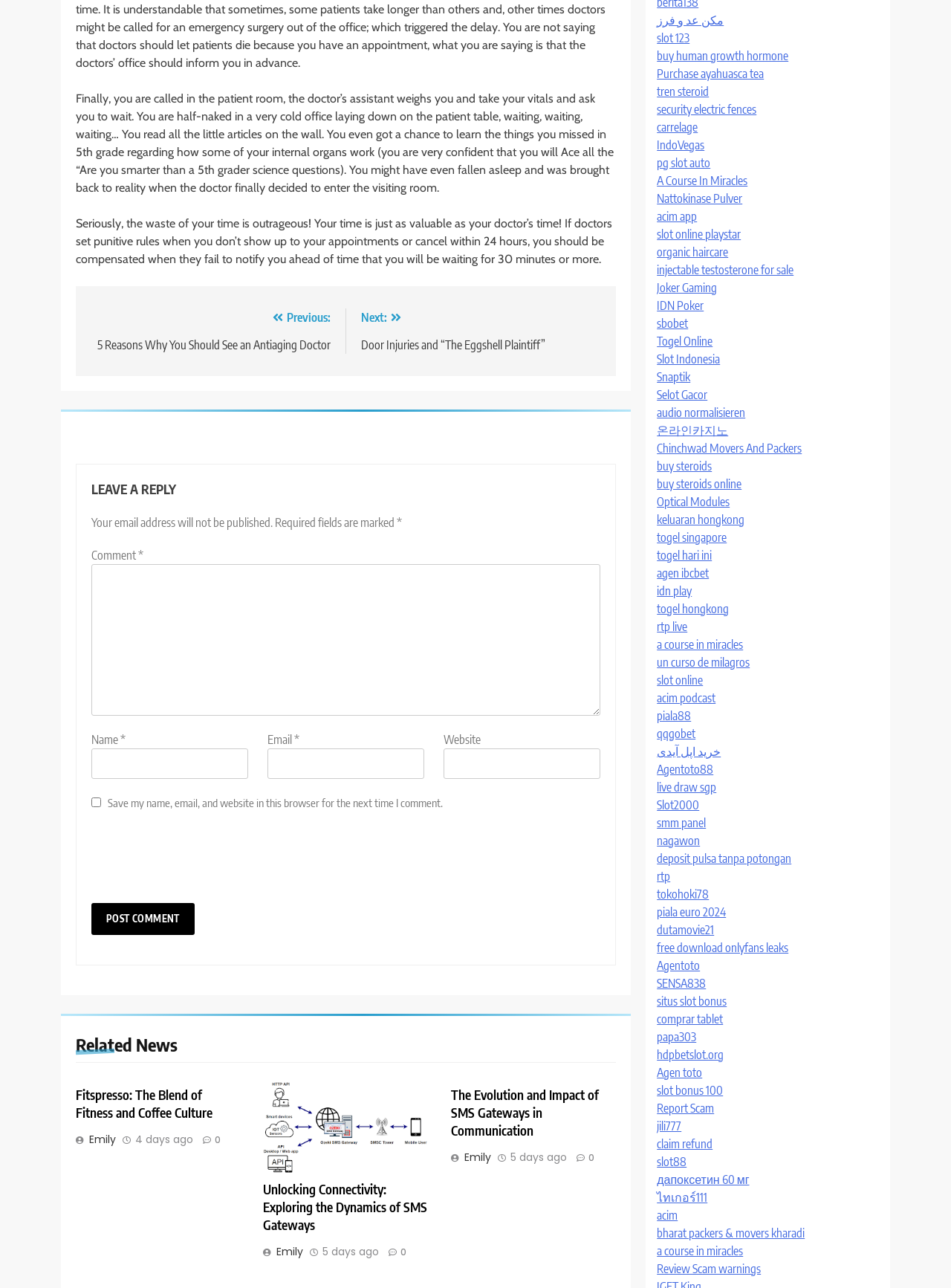What is the label of the first textbox in the comment section?
Based on the image, give a one-word or short phrase answer.

Comment